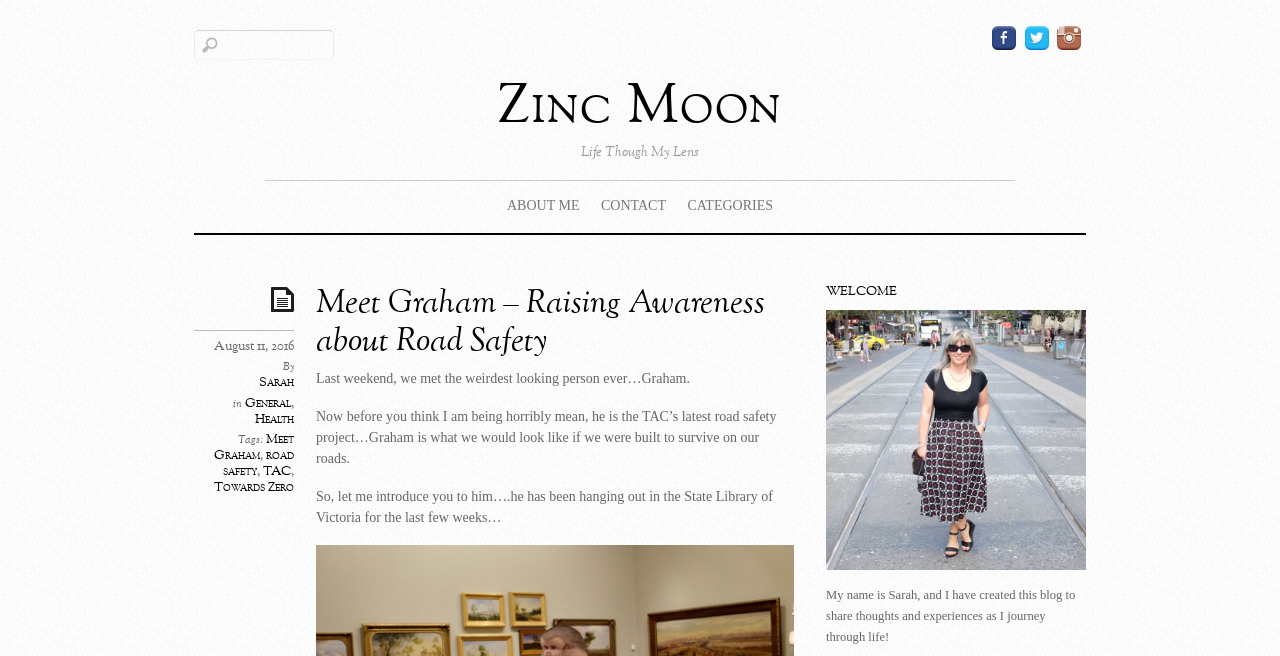Determine the bounding box coordinates of the clickable element to achieve the following action: 'View villas with swimming pool'. Provide the coordinates as four float values between 0 and 1, formatted as [left, top, right, bottom].

None